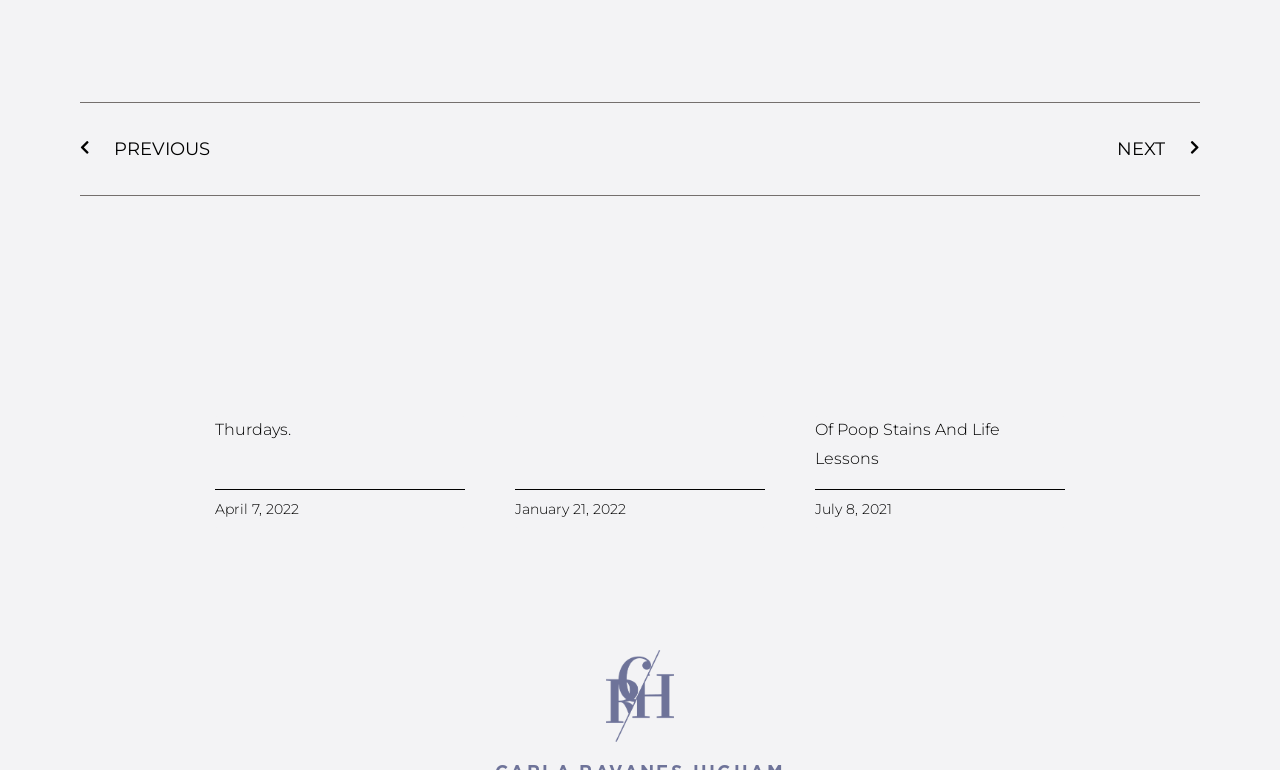Provide a single word or phrase to answer the given question: 
What is the title of the second article?

Of Poop Stains And Life Lessons